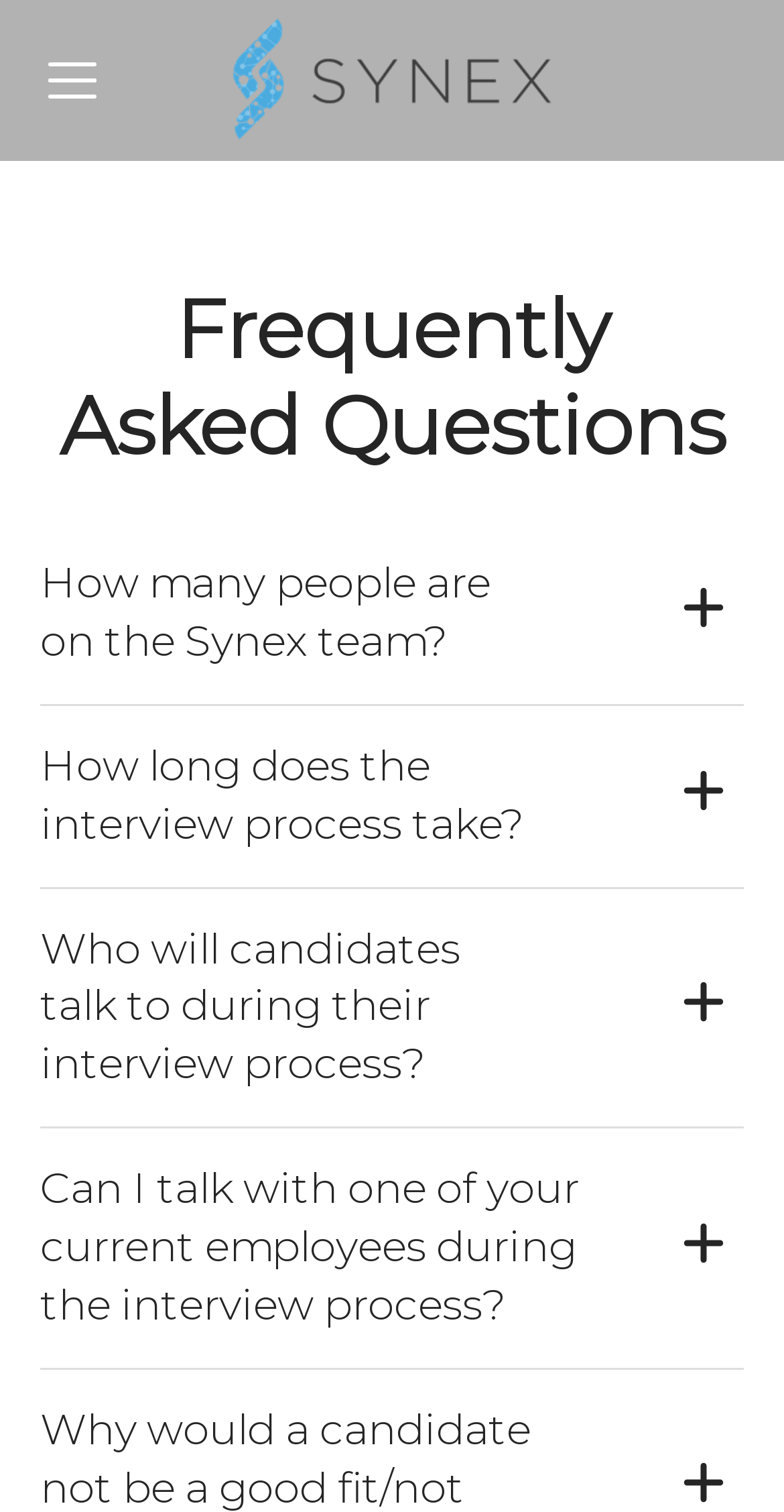Can candidates talk to current employees during the interview process?
From the image, respond using a single word or phrase.

Unknown